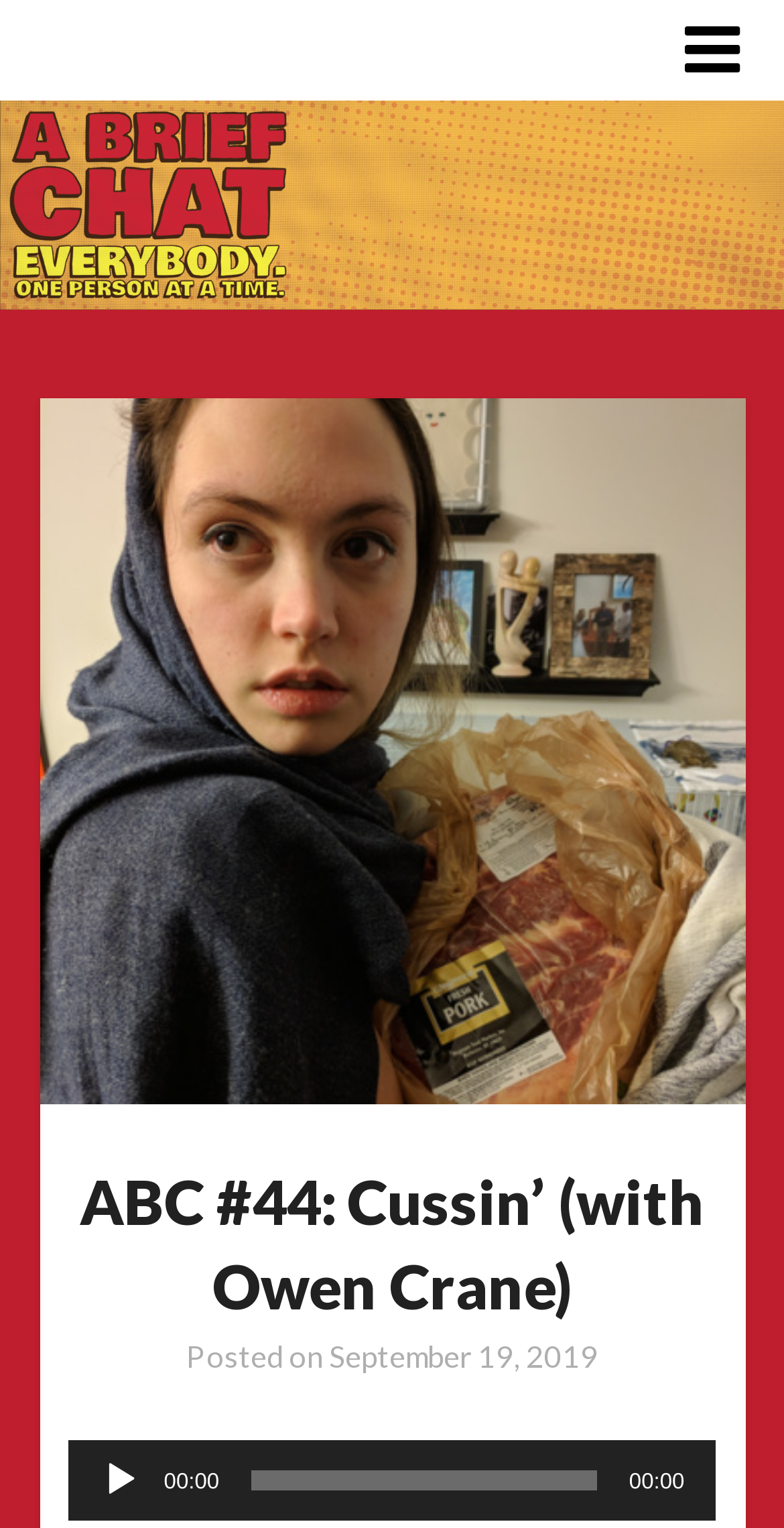What is the current time of the audio player?
Based on the image, answer the question in a detailed manner.

I found the current time of the audio player by looking at the timer next to the play button, which displays '00:00'.